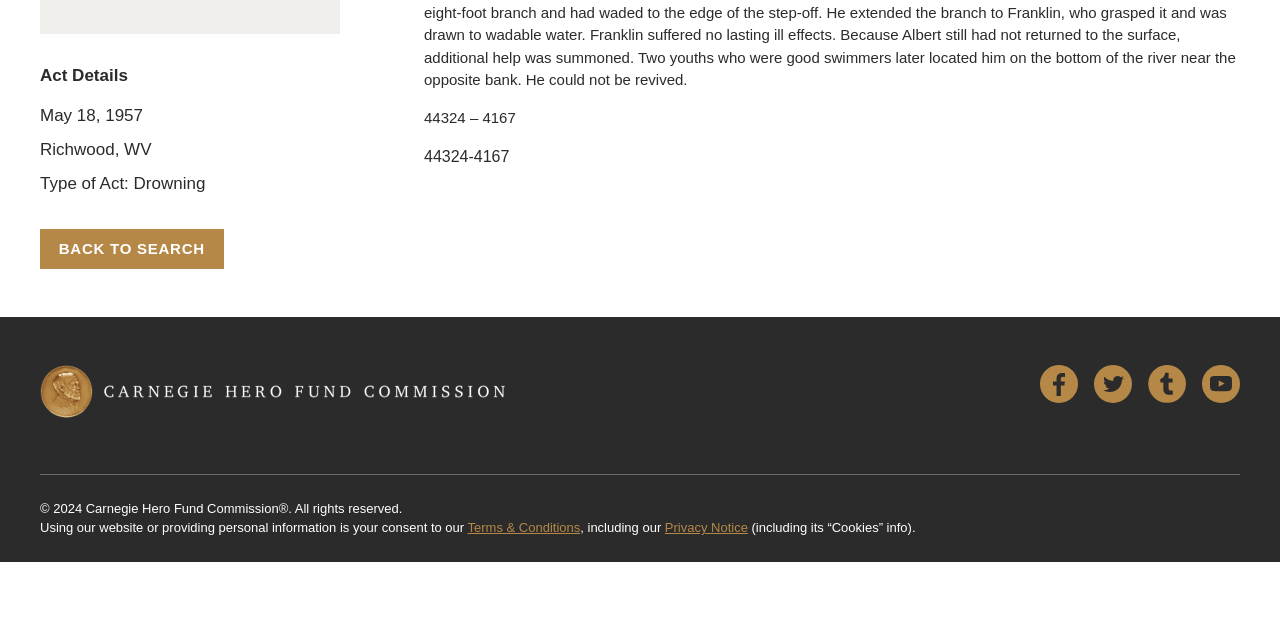Give the bounding box coordinates for the element described by: "YouTube".

[0.939, 0.571, 0.969, 0.63]